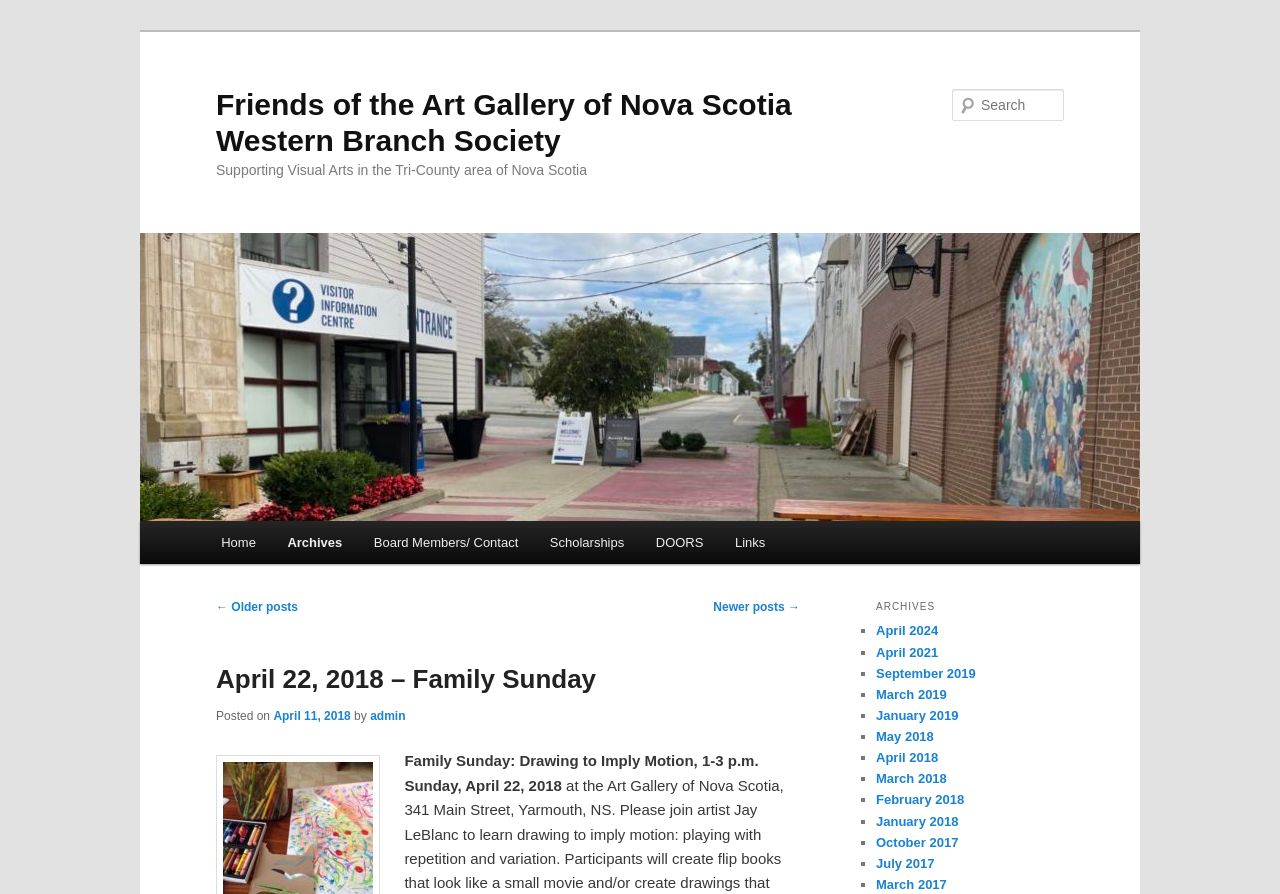How many menu items are there in the main menu?
Answer with a single word or phrase, using the screenshot for reference.

6